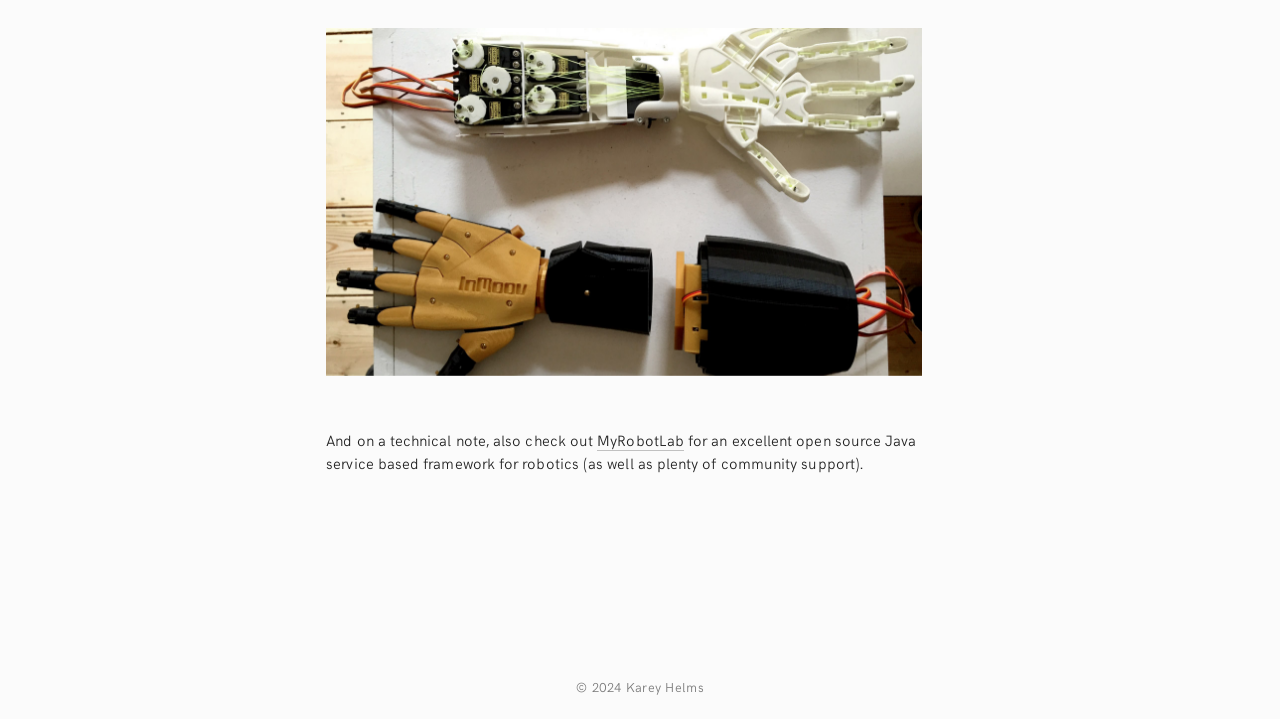Locate the bounding box of the UI element described by: "MyRobotLab" in the given webpage screenshot.

[0.467, 0.596, 0.534, 0.627]